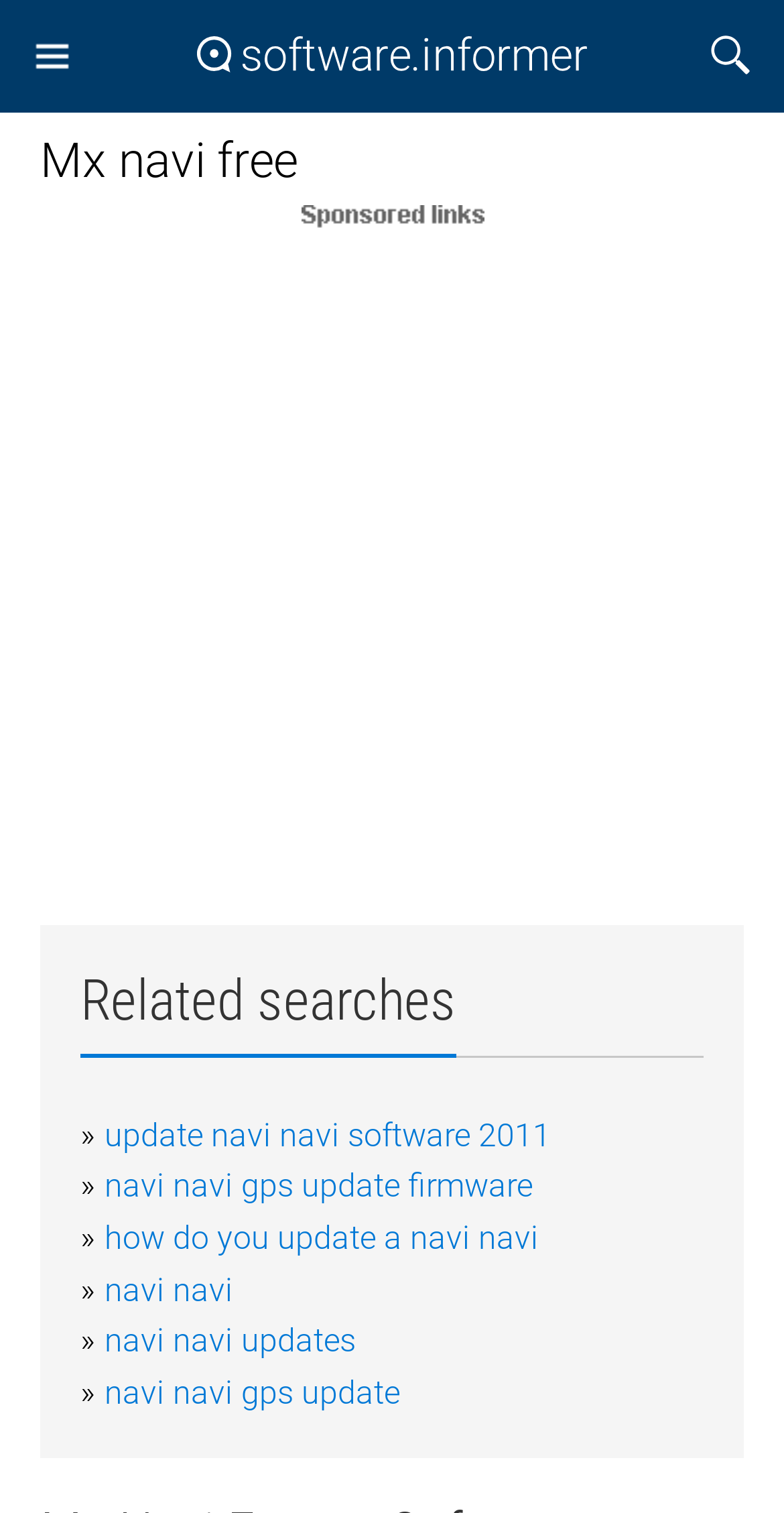What is the purpose of the 'Search' link?
Please provide a comprehensive answer based on the details in the screenshot.

The purpose of the 'Search' link is to allow users to search for software on the website, as it is a common feature on software download websites.